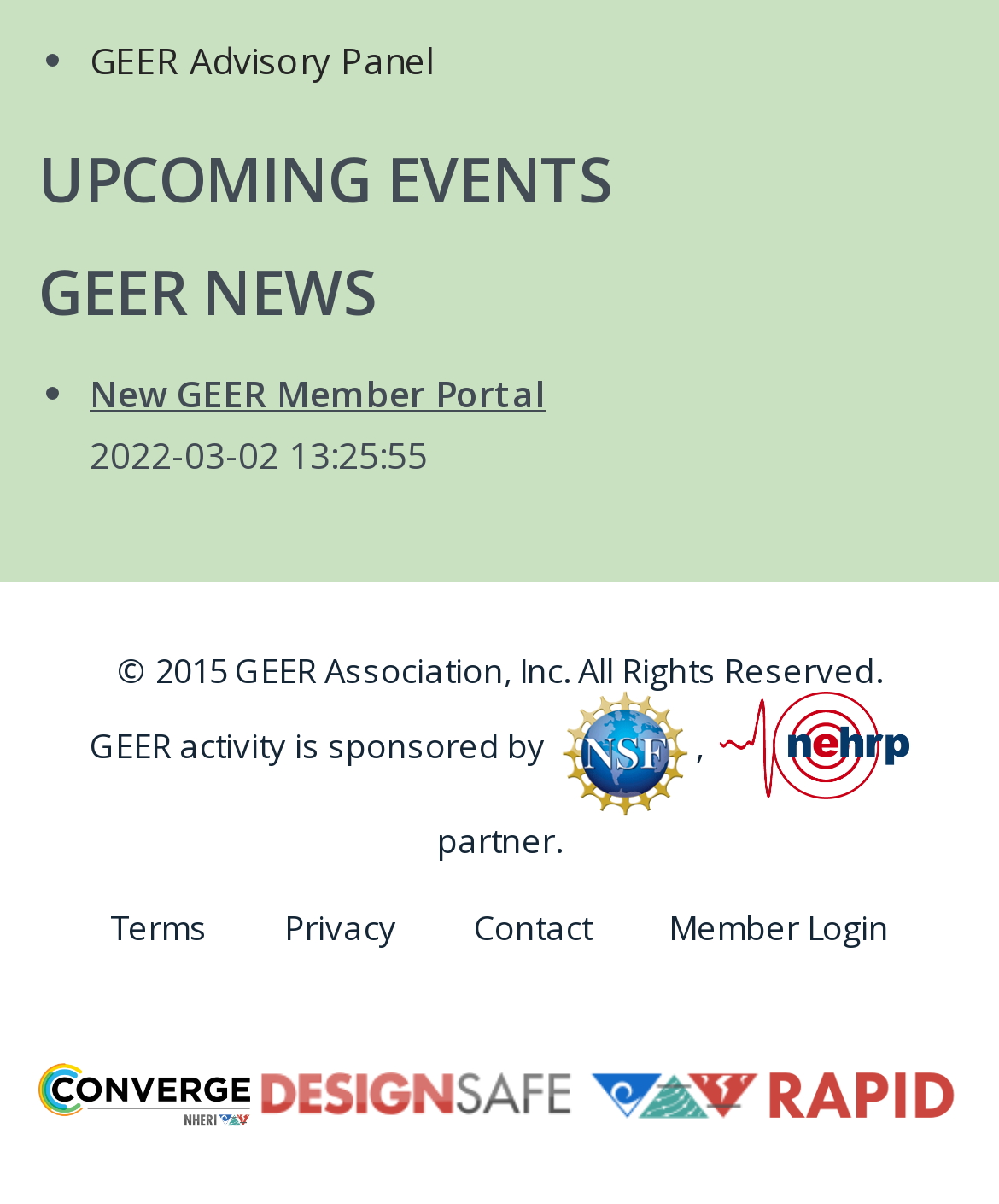How many sponsors are mentioned?
Provide a well-explained and detailed answer to the question.

I examined the text in the footer section and found three sponsors mentioned: 'converge', 'designsafe', and 'rapid logo', each with a corresponding link and image.